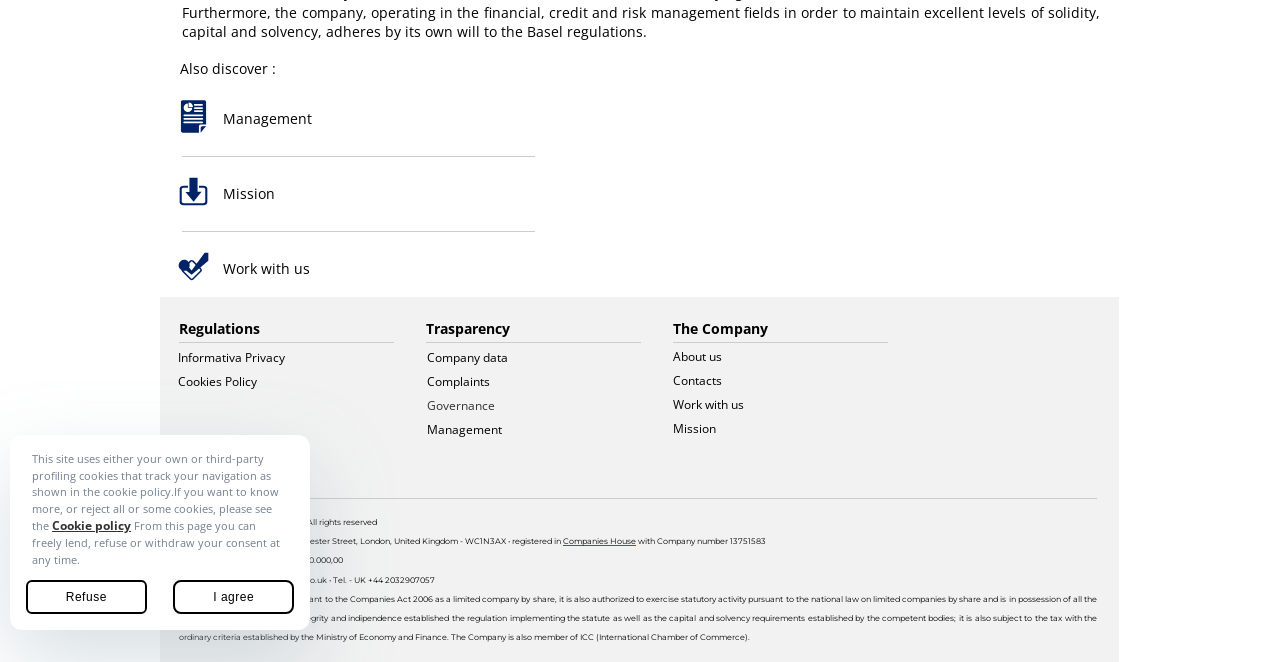Provide the bounding box coordinates of the HTML element described as: "Cookie policy". The bounding box coordinates should be four float numbers between 0 and 1, i.e., [left, top, right, bottom].

[0.041, 0.781, 0.102, 0.807]